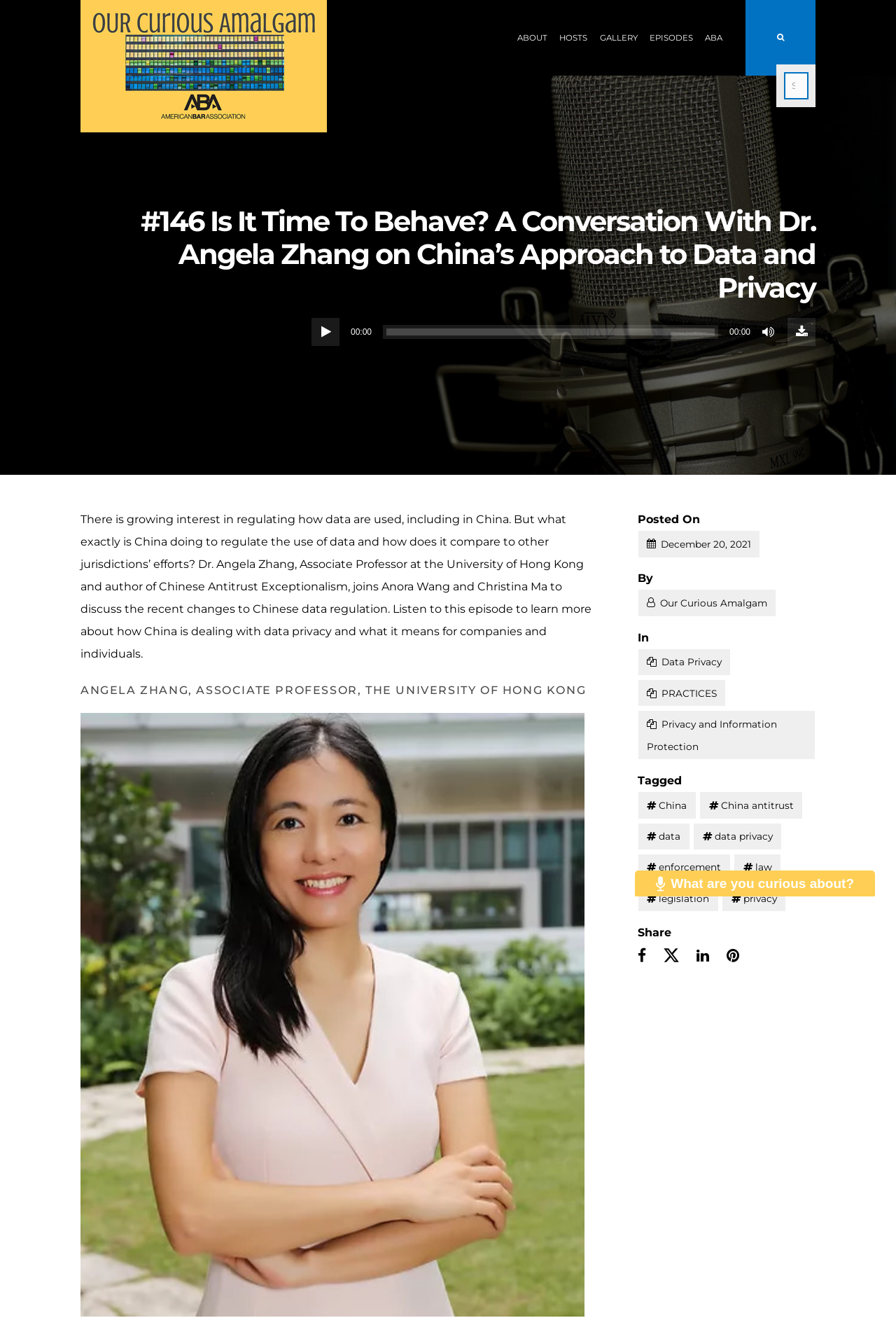Provide a single word or phrase to answer the given question: 
What is the name of the podcast?

Our Curious Amalgam